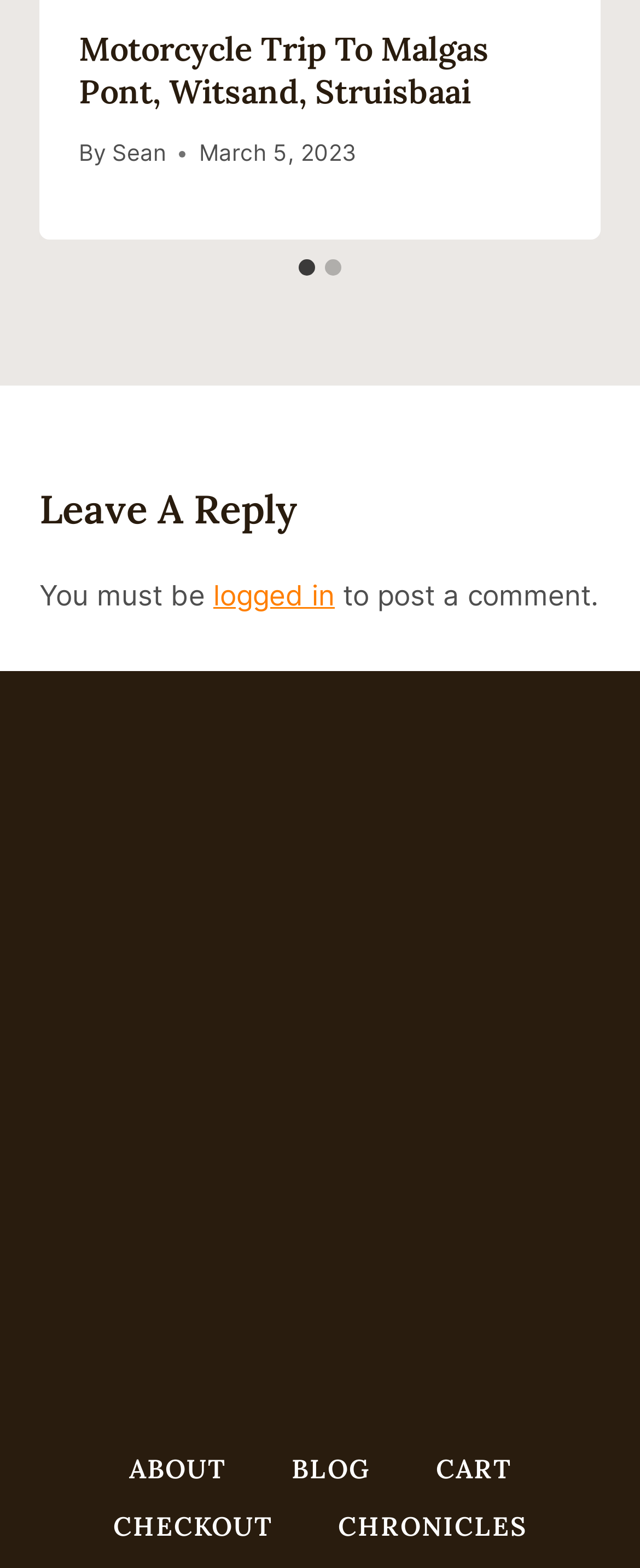Could you specify the bounding box coordinates for the clickable section to complete the following instruction: "Select the second slide"?

[0.508, 0.165, 0.533, 0.176]